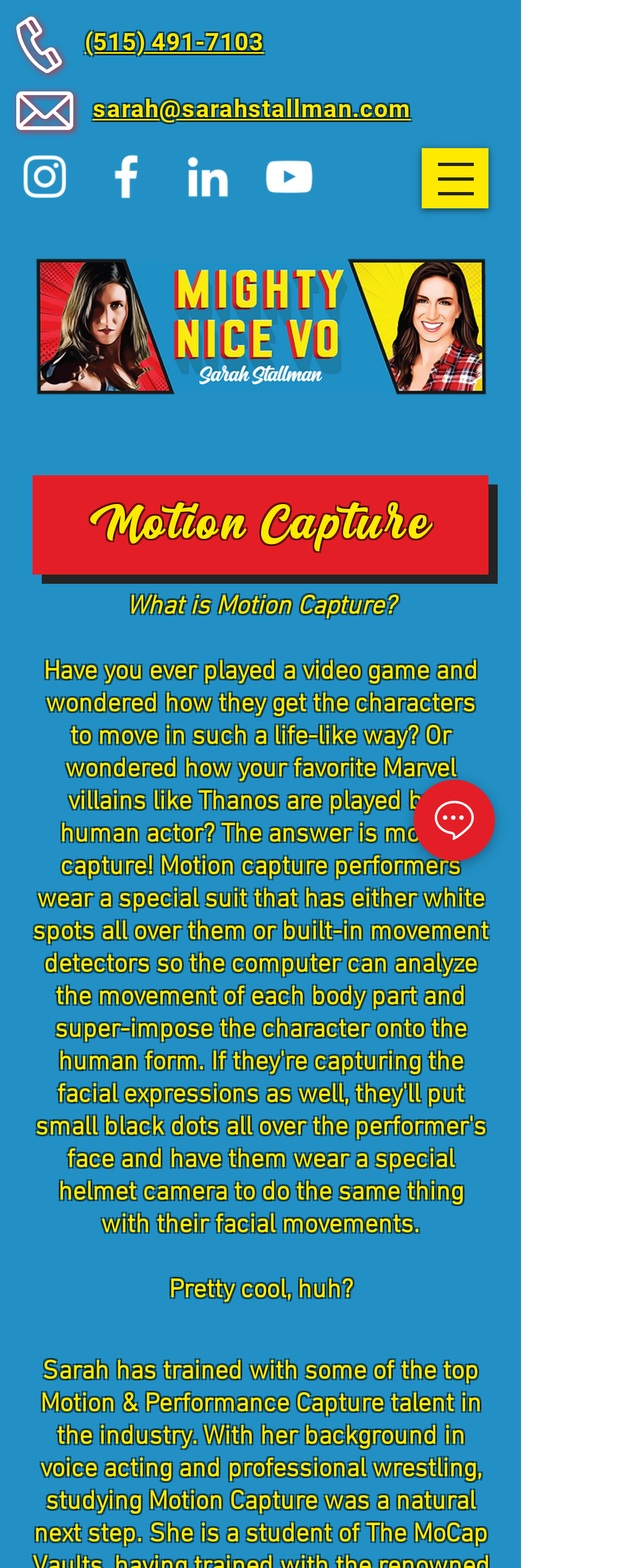Locate the bounding box of the UI element based on this description: "#comp-kot9wc61 svg [data-color="1"] {fill: #FFFFFF;}". Provide four float numbers between 0 and 1 as [left, top, right, bottom].

[0.026, 0.058, 0.115, 0.083]